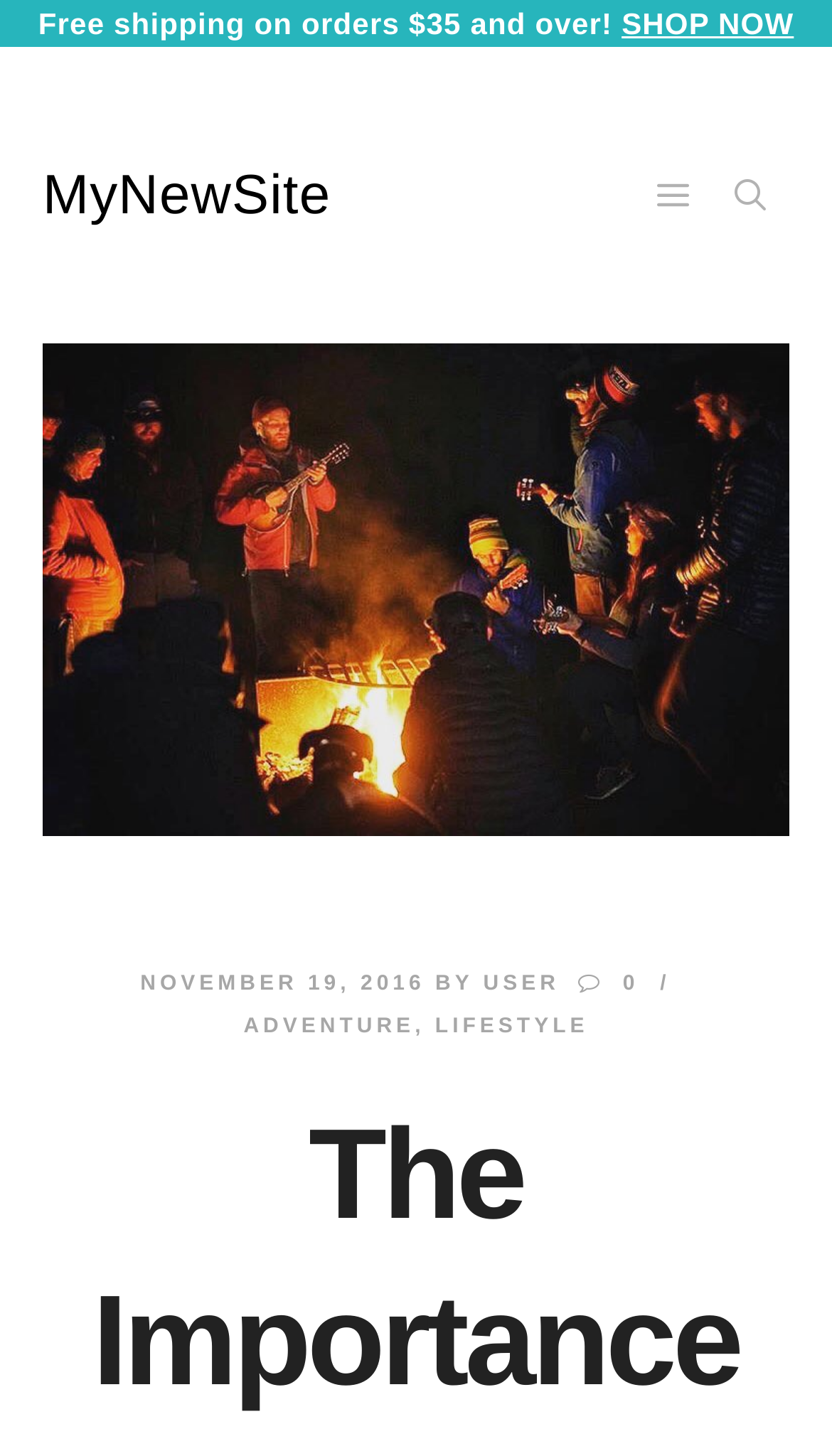Create a full and detailed caption for the entire webpage.

The webpage appears to be a blog post or article page. At the top, there is a promotional banner that spans almost the entire width of the page, announcing "Free shipping on orders $35 and over!" with a "SHOP NOW" link to the right of the text. 

Below the banner, there is a navigation menu with a link to "MyNewSite" on the left and a "Main menu" and "Search" button on the right. 

The main content of the page is a blog post, which is headed by a timestamp "NOVEMBER 19, 2016" and the author's name "USER" on the left side of the page. There is also a category section with links to "ADVENTURE" and "LIFESTYLE" on the same line, separated by a comma. 

The title of the blog post, "The Importance of Sitting In The Dark - Carabiner Coffee", is likely displayed prominently at the top of the page, although its exact position is not specified. The meta description suggests that the post may be a reflective or introspective piece, discussing the importance of quiet contemplation.